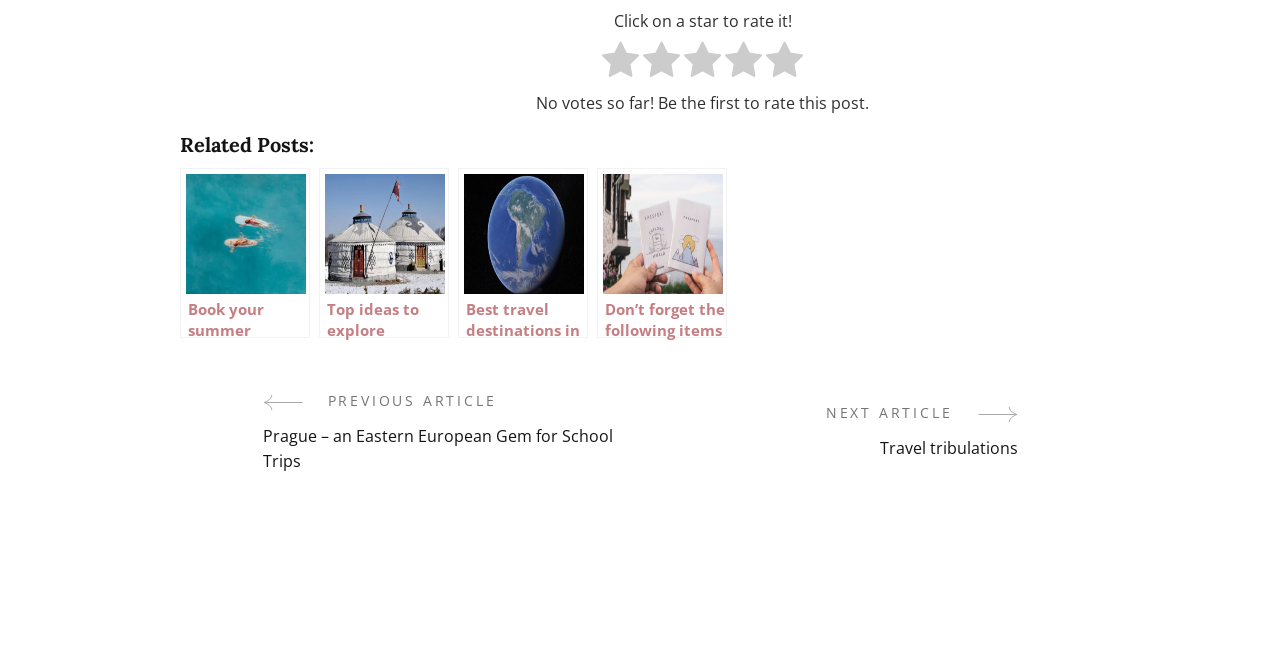Locate the bounding box coordinates for the element described below: "Book your summer holiday". The coordinates must be four float values between 0 and 1, formatted as [left, top, right, bottom].

[0.141, 0.257, 0.242, 0.519]